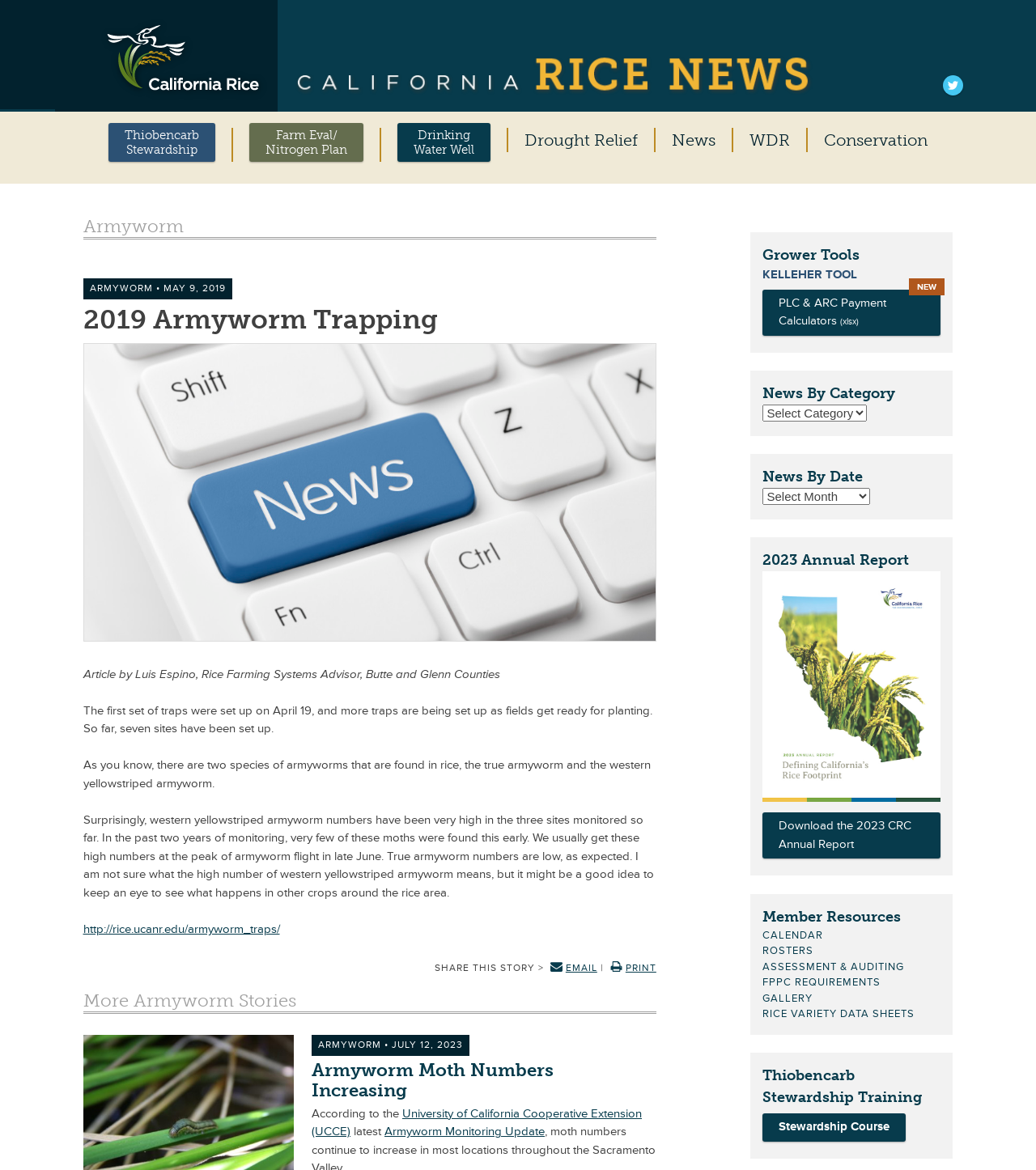How many social media sharing options are there?
Based on the image content, provide your answer in one word or a short phrase.

3